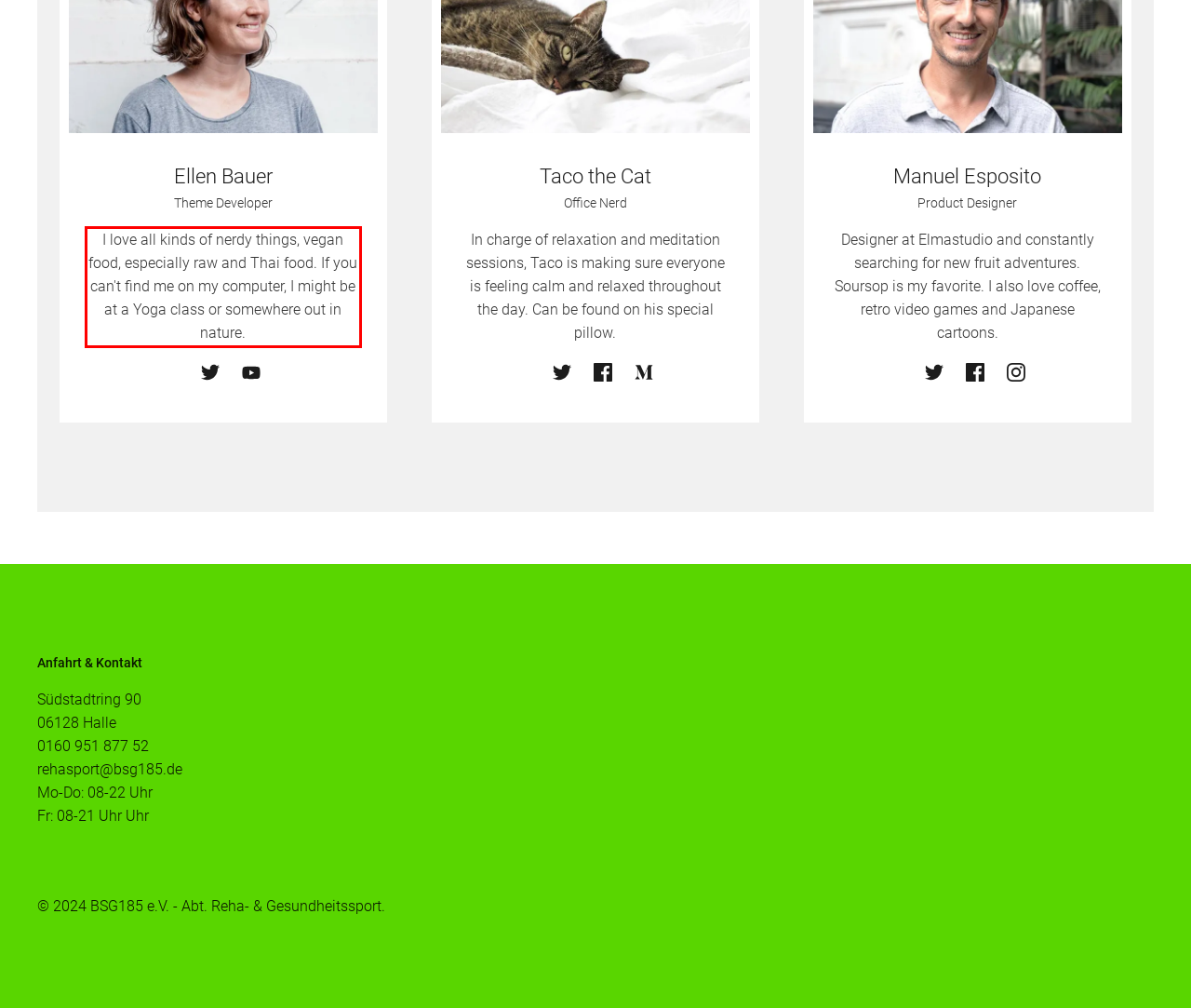Review the screenshot of the webpage and recognize the text inside the red rectangle bounding box. Provide the extracted text content.

I love all kinds of nerdy things, vegan food, especially raw and Thai food. If you can't find me on my computer, I might be at a Yoga class or somewhere out in nature.